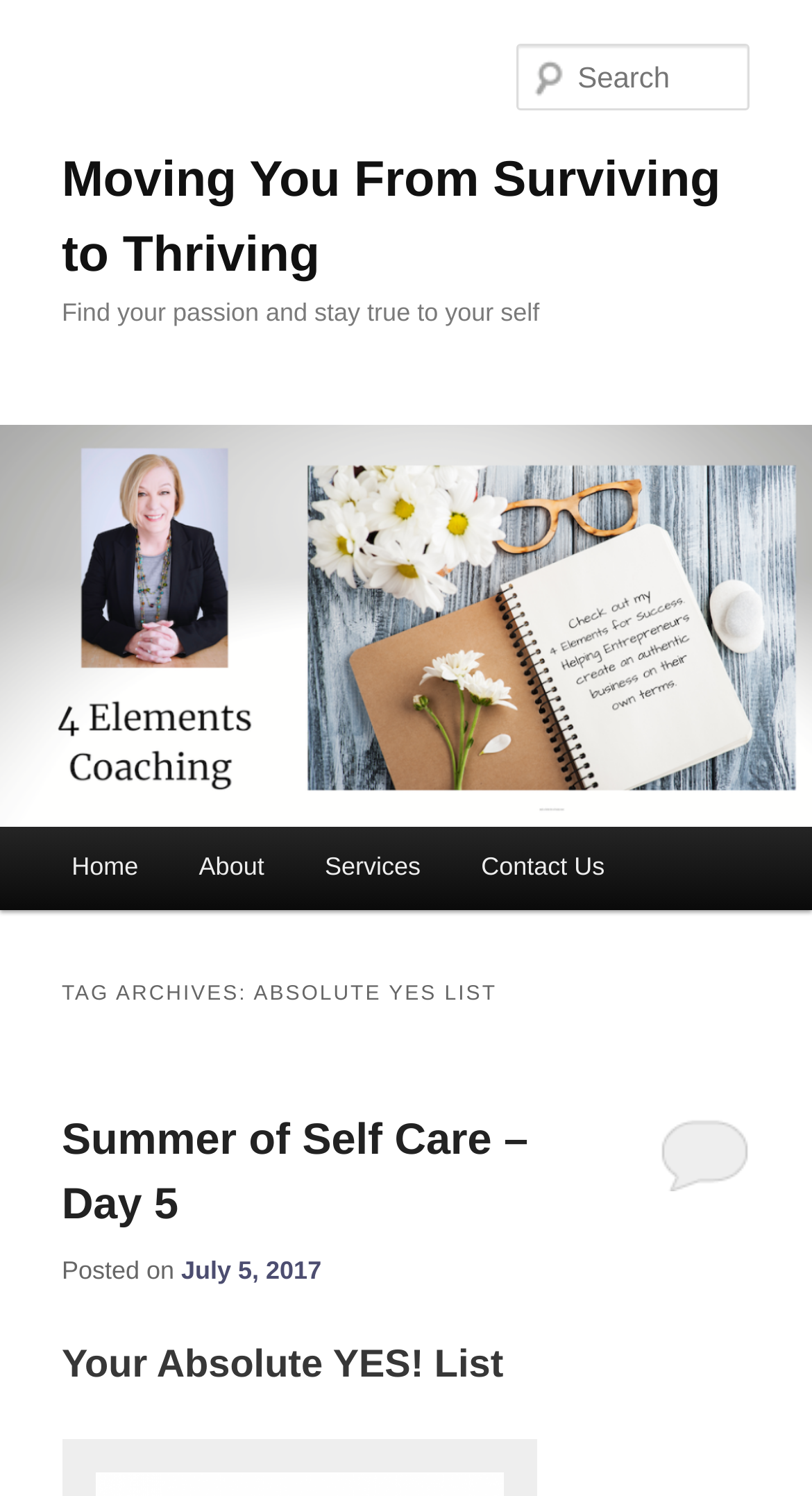Select the bounding box coordinates of the element I need to click to carry out the following instruction: "Go to Home page".

[0.051, 0.553, 0.208, 0.609]